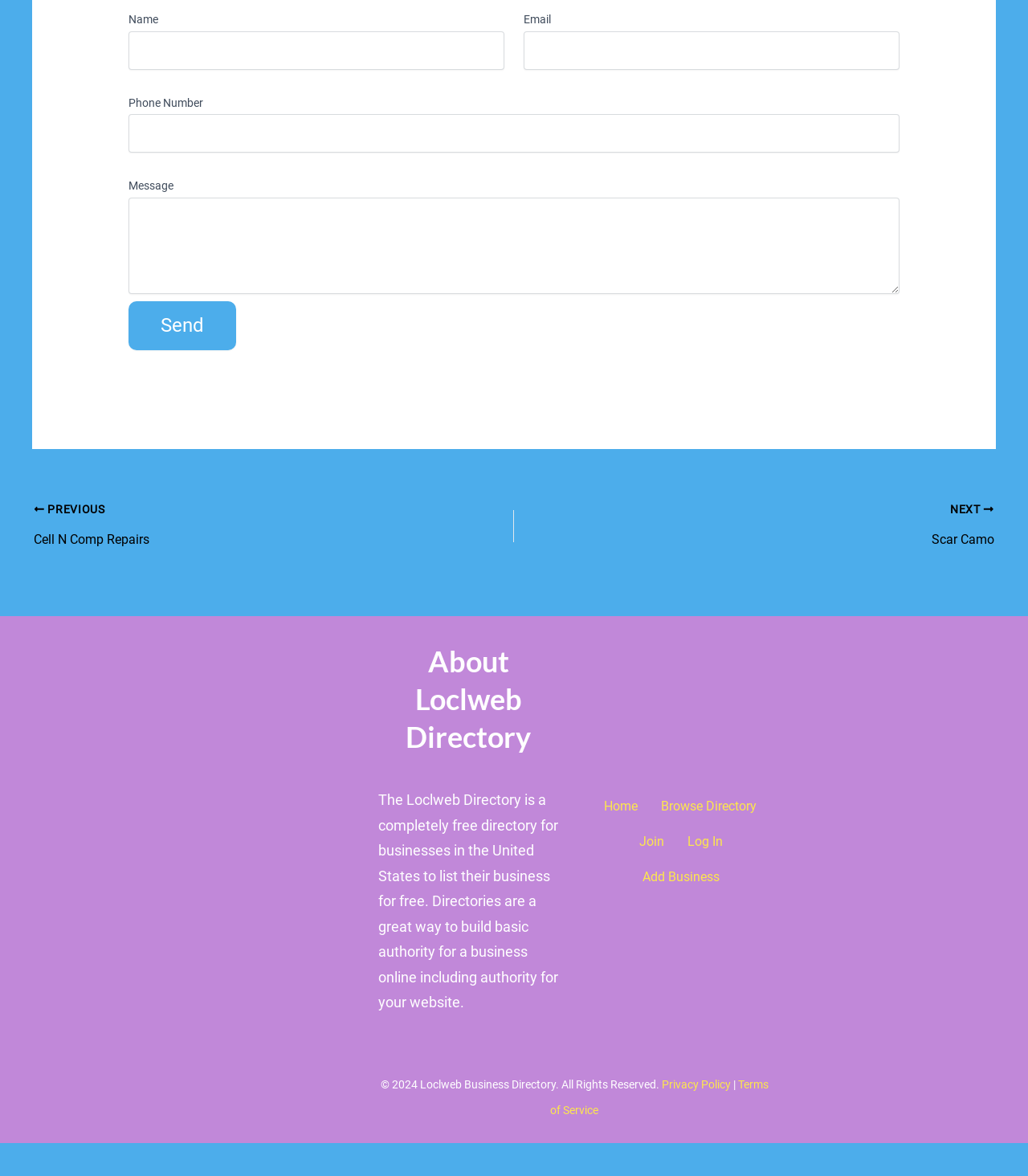Determine the bounding box of the UI element mentioned here: "Speed Up Windows Computer, Laptop". The coordinates must be in the format [left, top, right, bottom] with values ranging from 0 to 1.

None